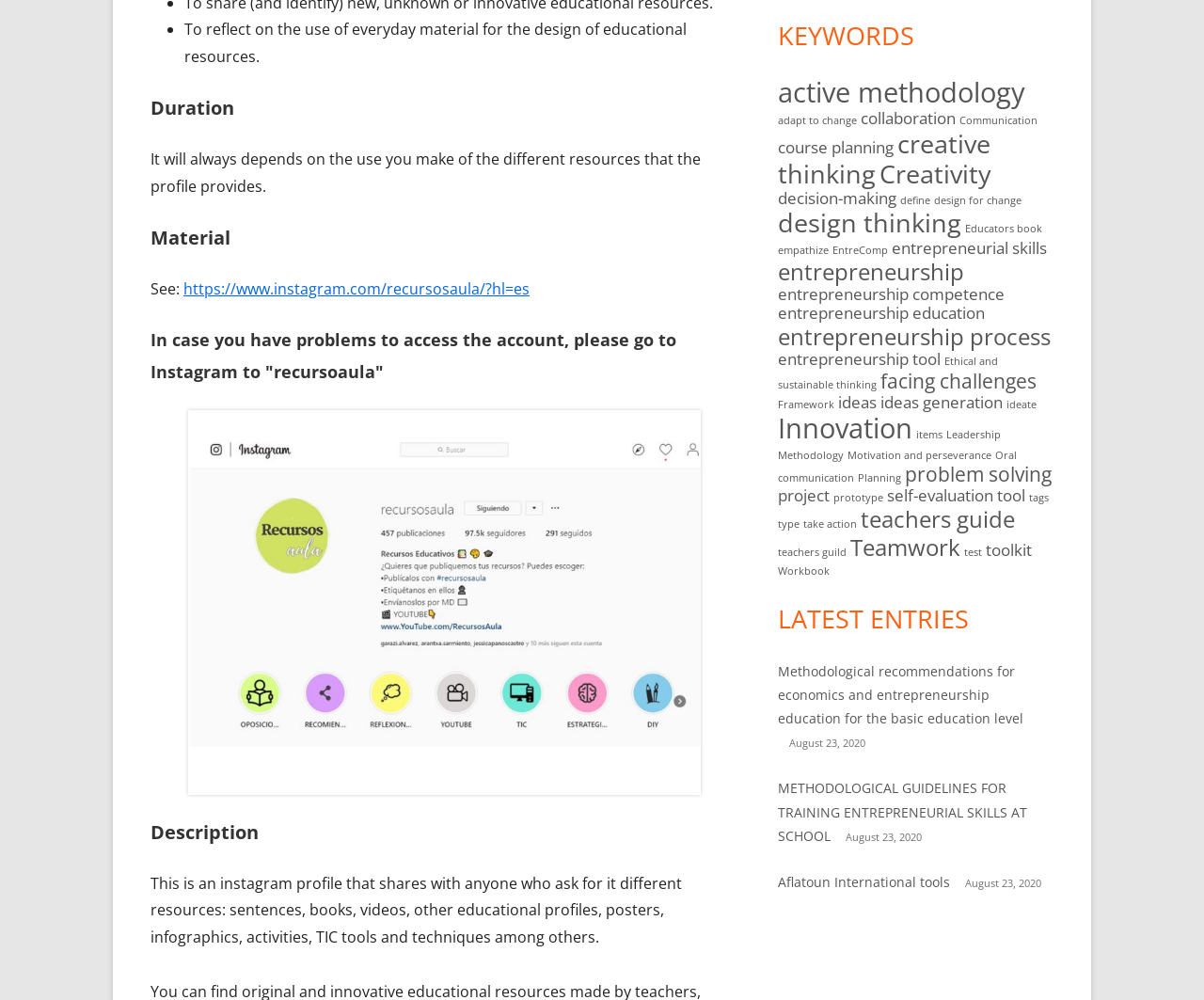Please identify the bounding box coordinates of the area that needs to be clicked to follow this instruction: "Search the site".

None